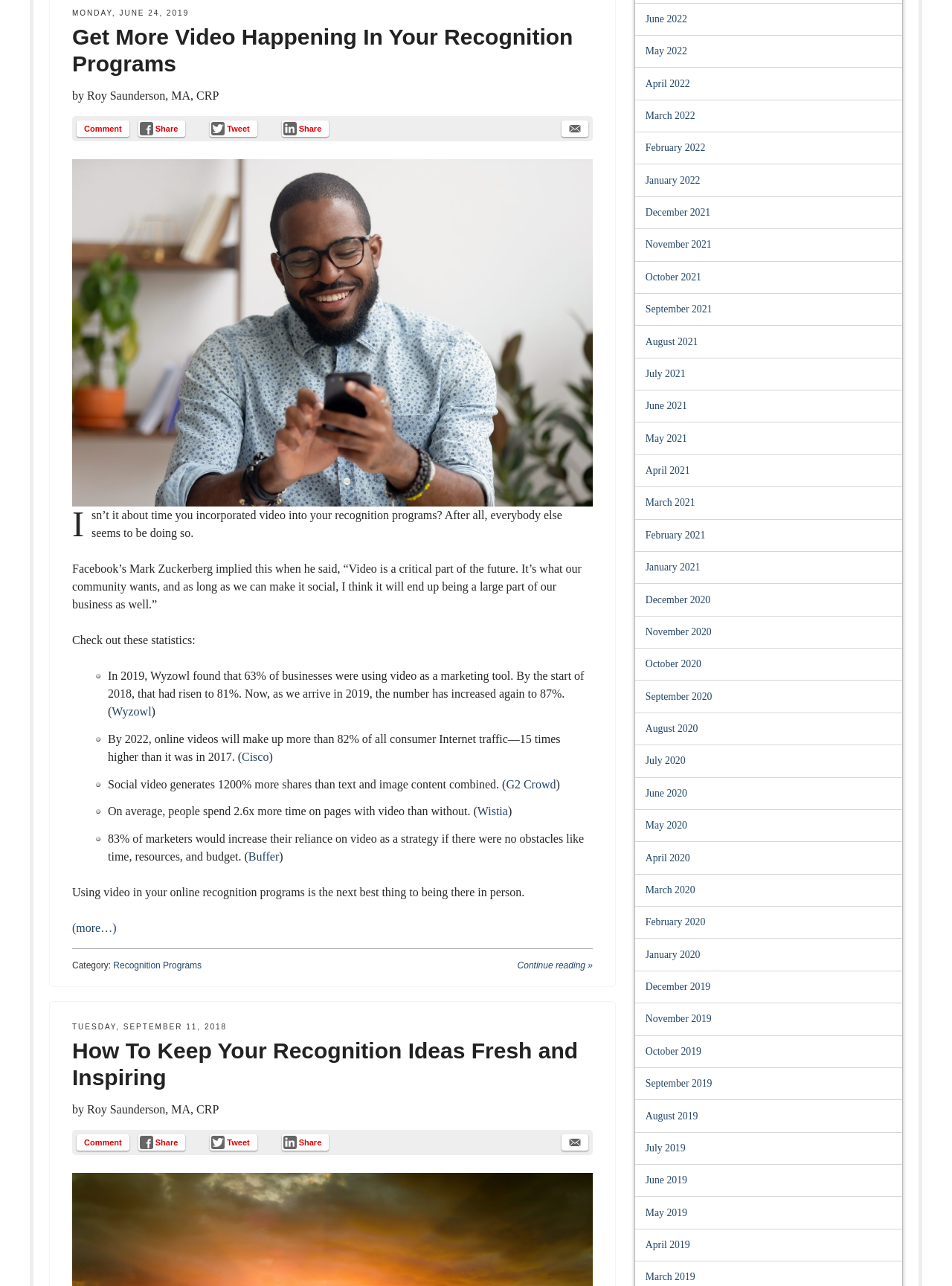What is the month of the last article in the archive section?
Please interpret the details in the image and answer the question thoroughly.

I found the month of the last article in the archive section by looking at the link elements in the archive section and finding the last one, which is 'June 2022'.